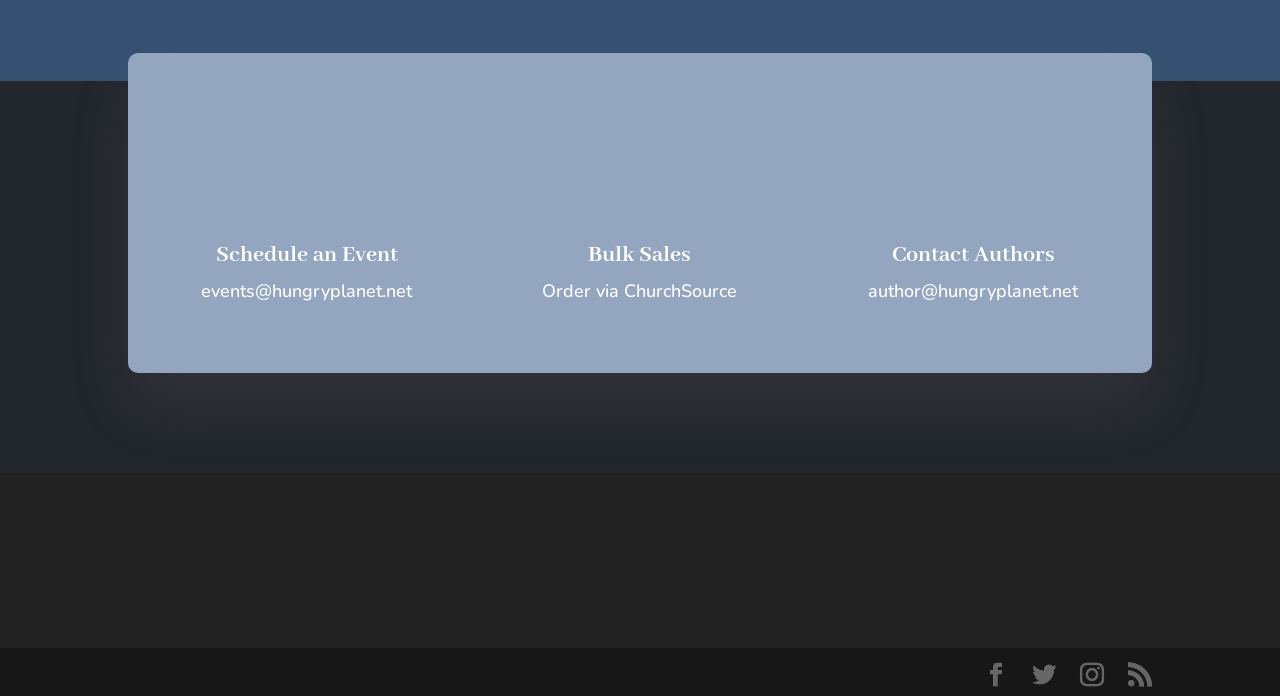What is the email address for contacting authors?
Based on the screenshot, provide a one-word or short-phrase response.

author@hungryplanet.net